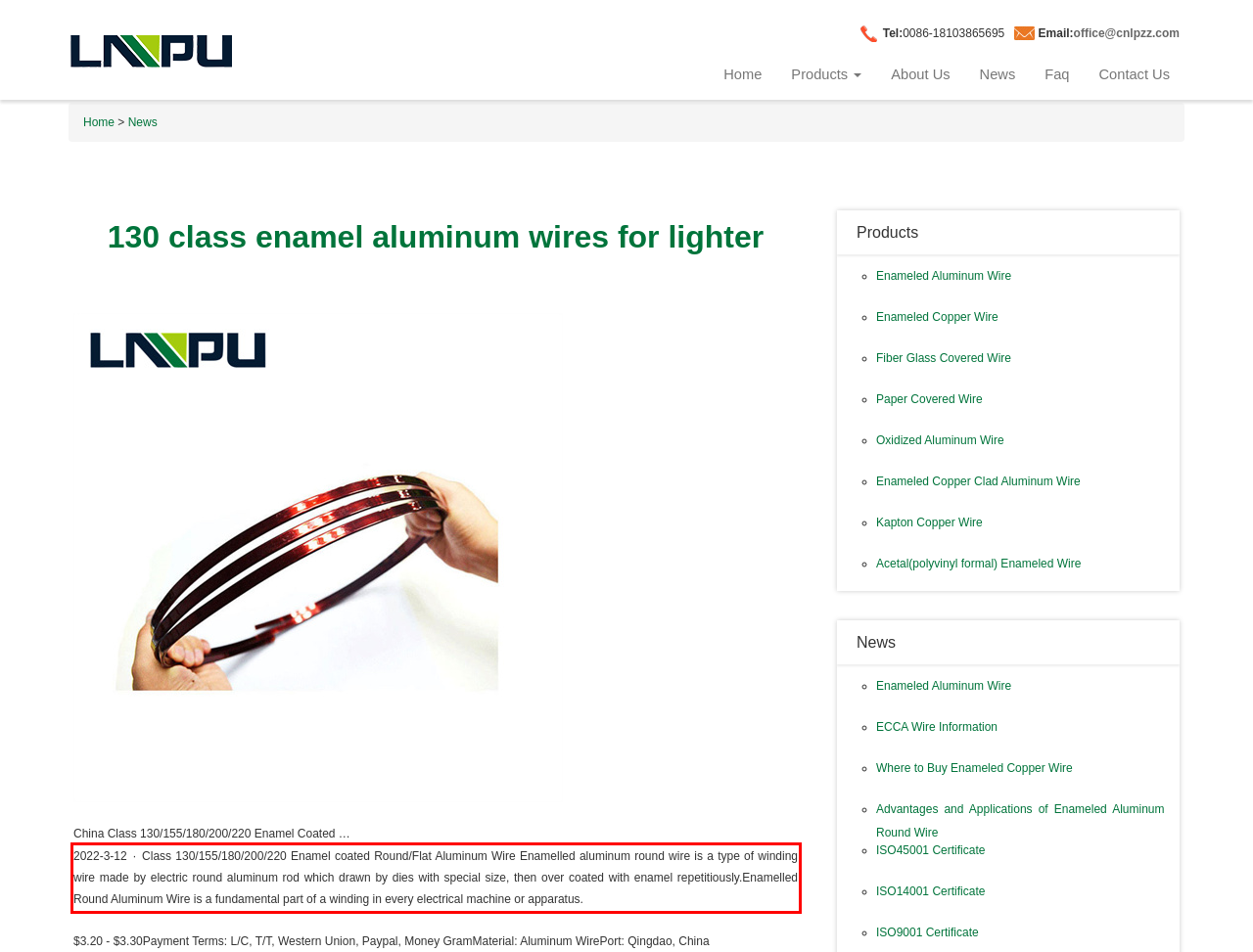Look at the webpage screenshot and recognize the text inside the red bounding box.

2022-3-12 · Class 130/155/180/200/220 Enamel coated Round/Flat Aluminum Wire Enamelled aluminum round wire is a type of winding wire made by electric round aluminum rod which drawn by dies with special size, then over coated with enamel repetitiously.Enamelled Round Aluminum Wire is a fundamental part of a winding in every electrical machine or apparatus.